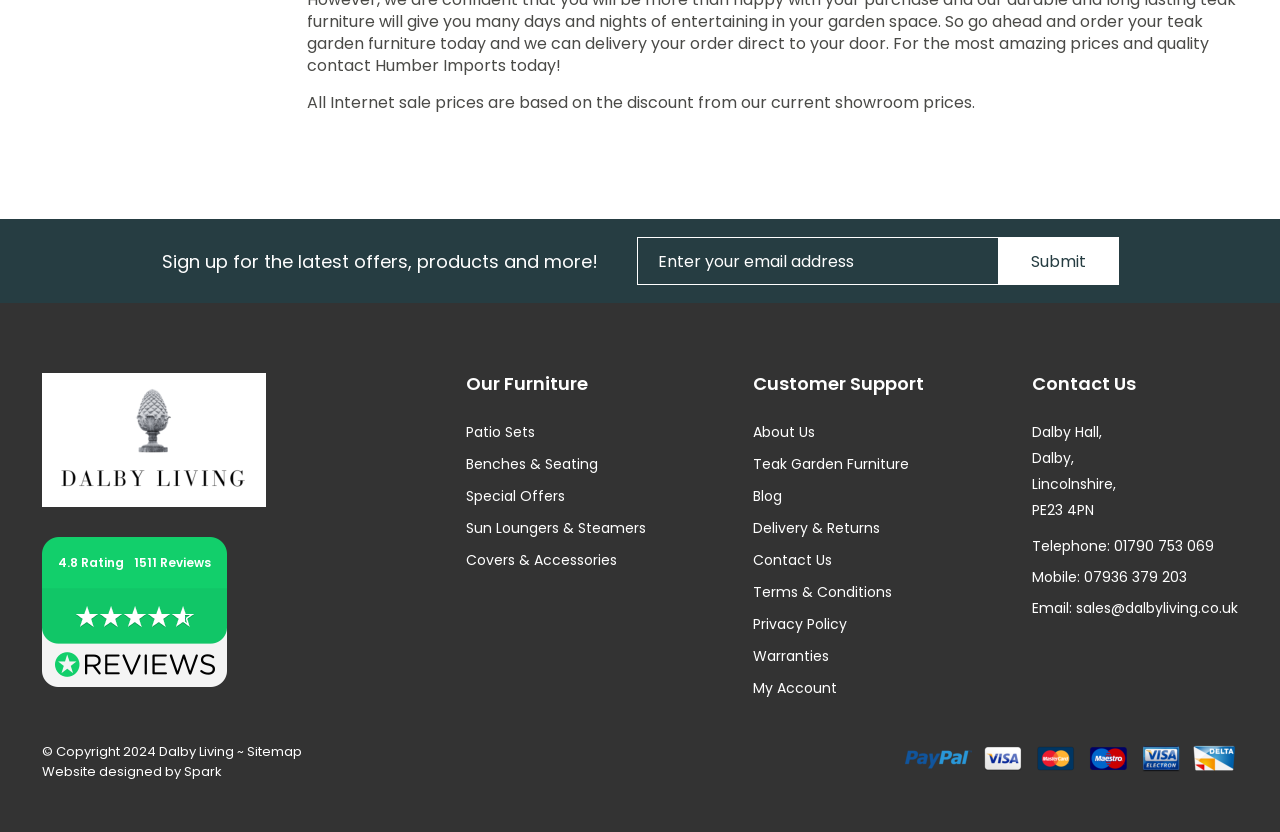Please determine the bounding box coordinates for the UI element described here. Use the format (top-left x, top-left y, bottom-right x, bottom-right y) with values bounded between 0 and 1: Warranties

[0.589, 0.777, 0.648, 0.801]